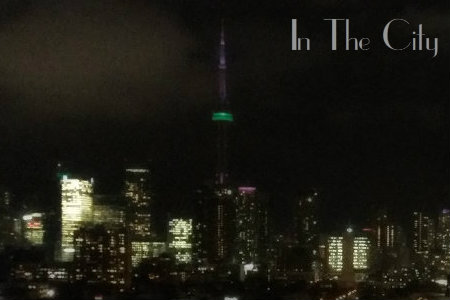Explain what is happening in the image with as much detail as possible.

The image captures a breathtaking night view of Toronto's skyline, featuring the iconic CN Tower, which is illuminated in vibrant hues of purple and green. The cityscape is adorned with twinkling lights from various buildings, showcasing the urban vibrancy and cultural richness of Toronto. The text "In The City" elegantly overlays the image, suggesting a focus on local events and experiences. This visual complements the theme of the article, emphasizing the celebration of arts and culture against the backdrop of the city's nightlife. The atmosphere evokes a sense of excitement and community, inviting viewers to explore the diverse offerings that Toronto has to offer.